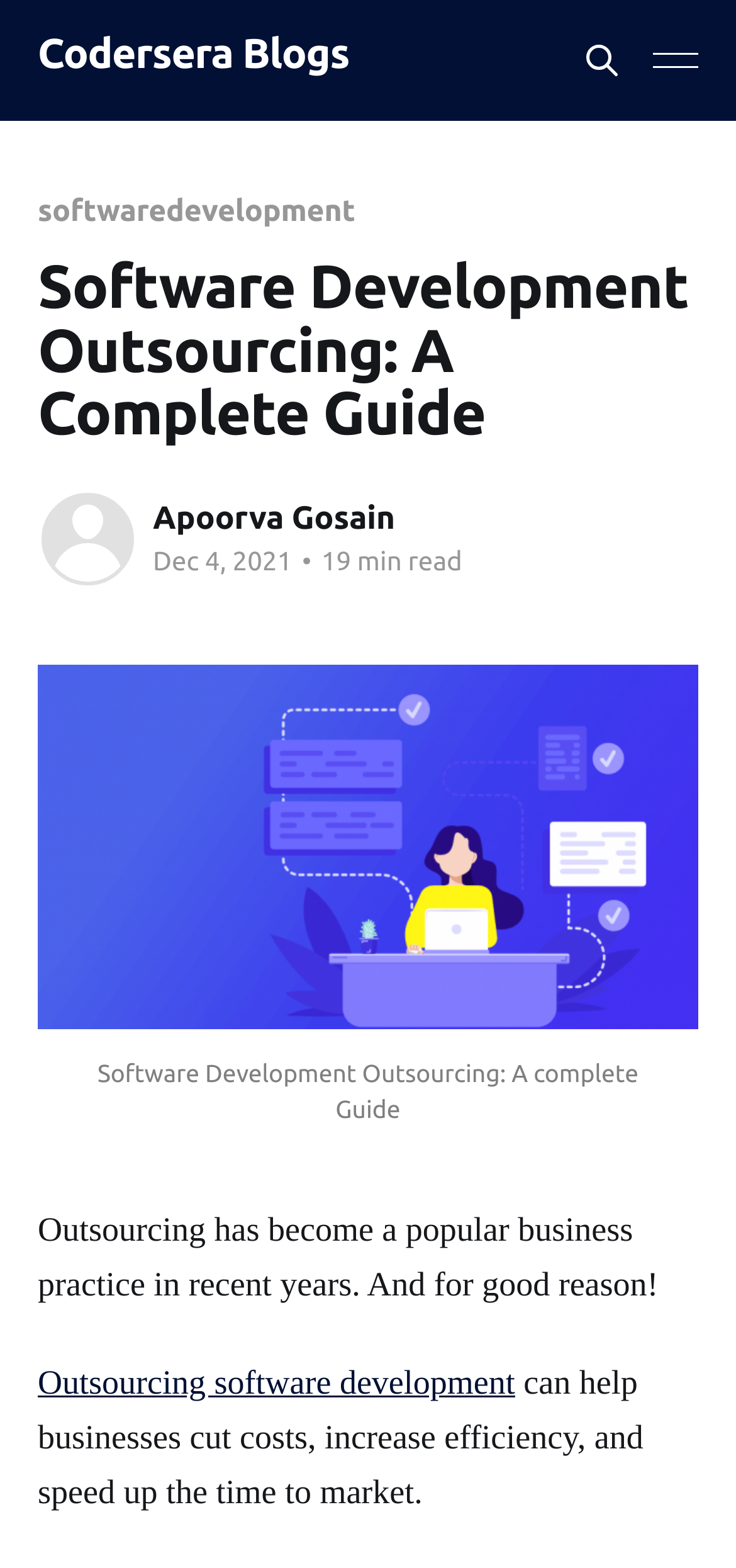What is the topic of the blog post?
Deliver a detailed and extensive answer to the question.

The topic of the blog post can be determined by looking at the heading 'Software Development Outsourcing: A Complete Guide' which is prominently displayed on the webpage.